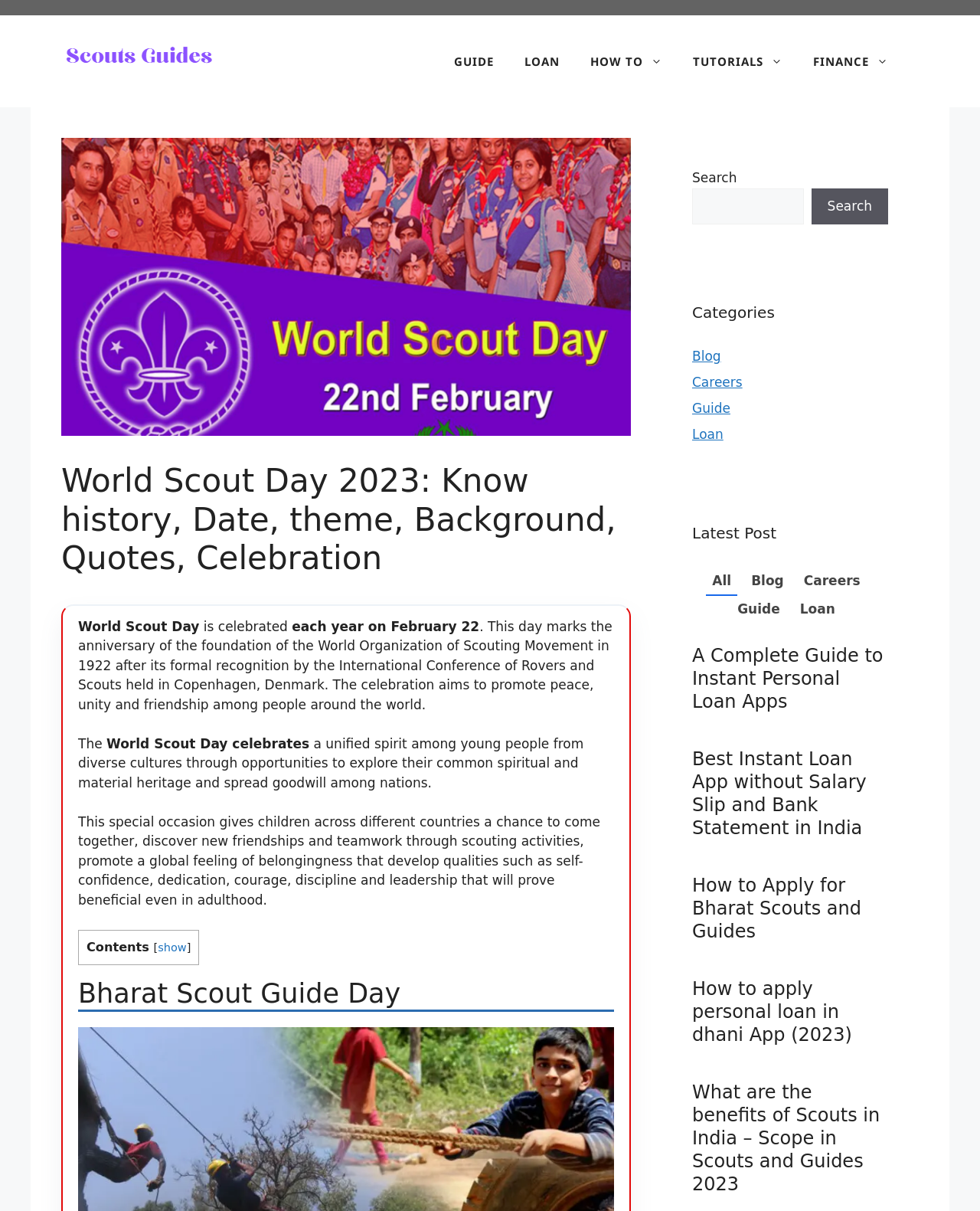Please mark the clickable region by giving the bounding box coordinates needed to complete this instruction: "Click on GUIDE".

[0.448, 0.032, 0.52, 0.07]